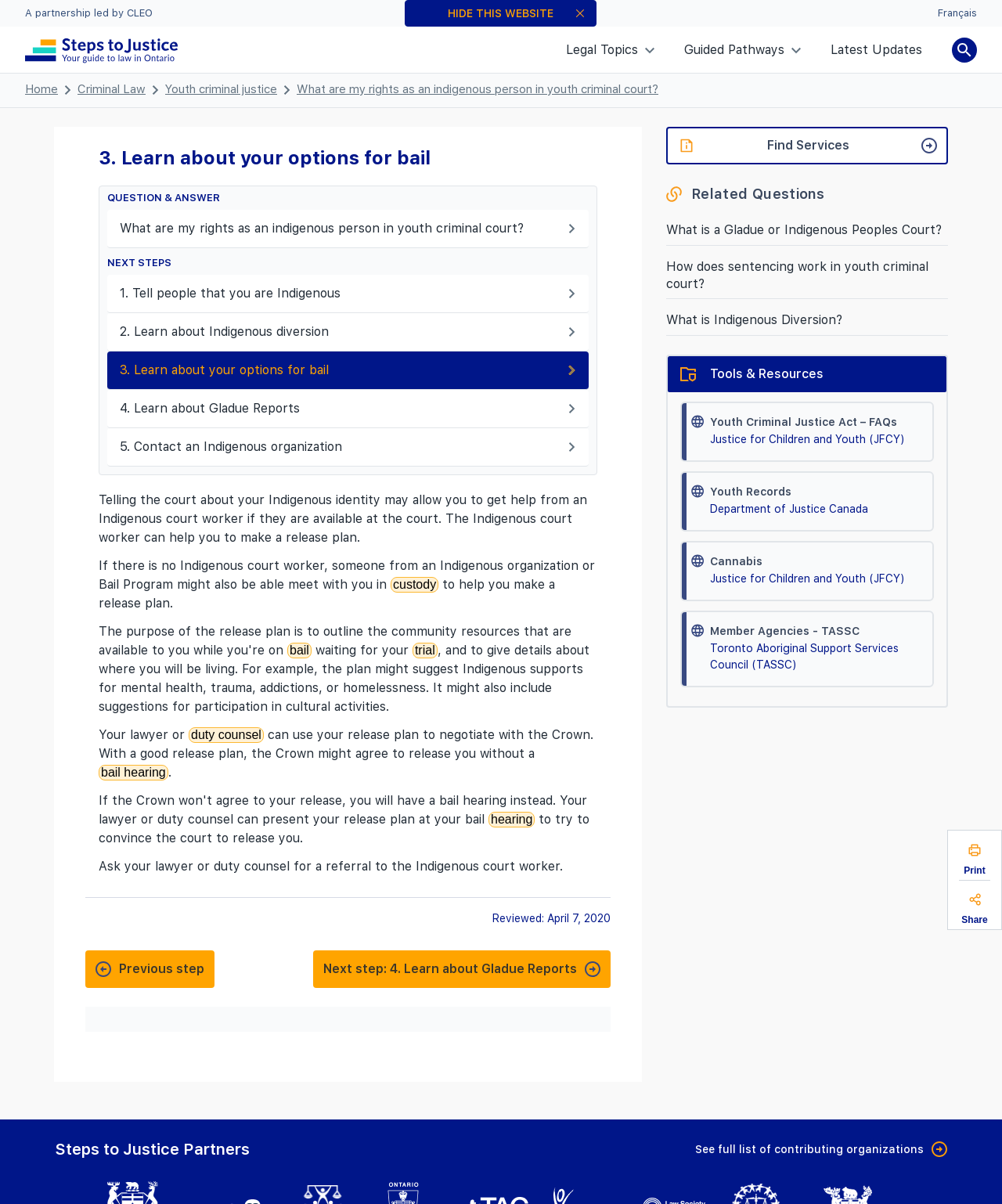Provide a brief response in the form of a single word or phrase:
What is the benefit of having a good release plan?

Crown might agree to release without bail hearing